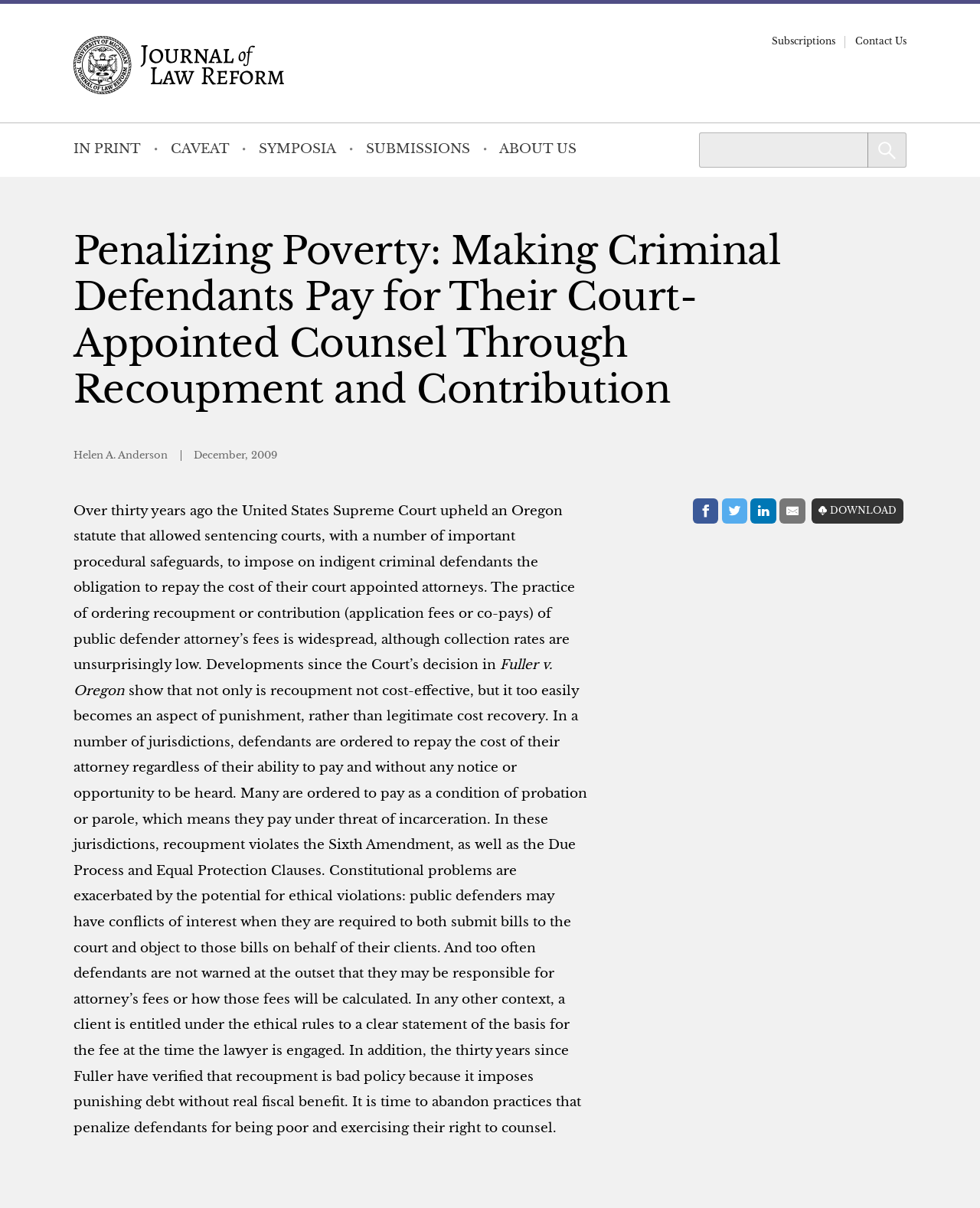Please give the bounding box coordinates of the area that should be clicked to fulfill the following instruction: "Download the article". The coordinates should be in the format of four float numbers from 0 to 1, i.e., [left, top, right, bottom].

[0.828, 0.412, 0.922, 0.434]